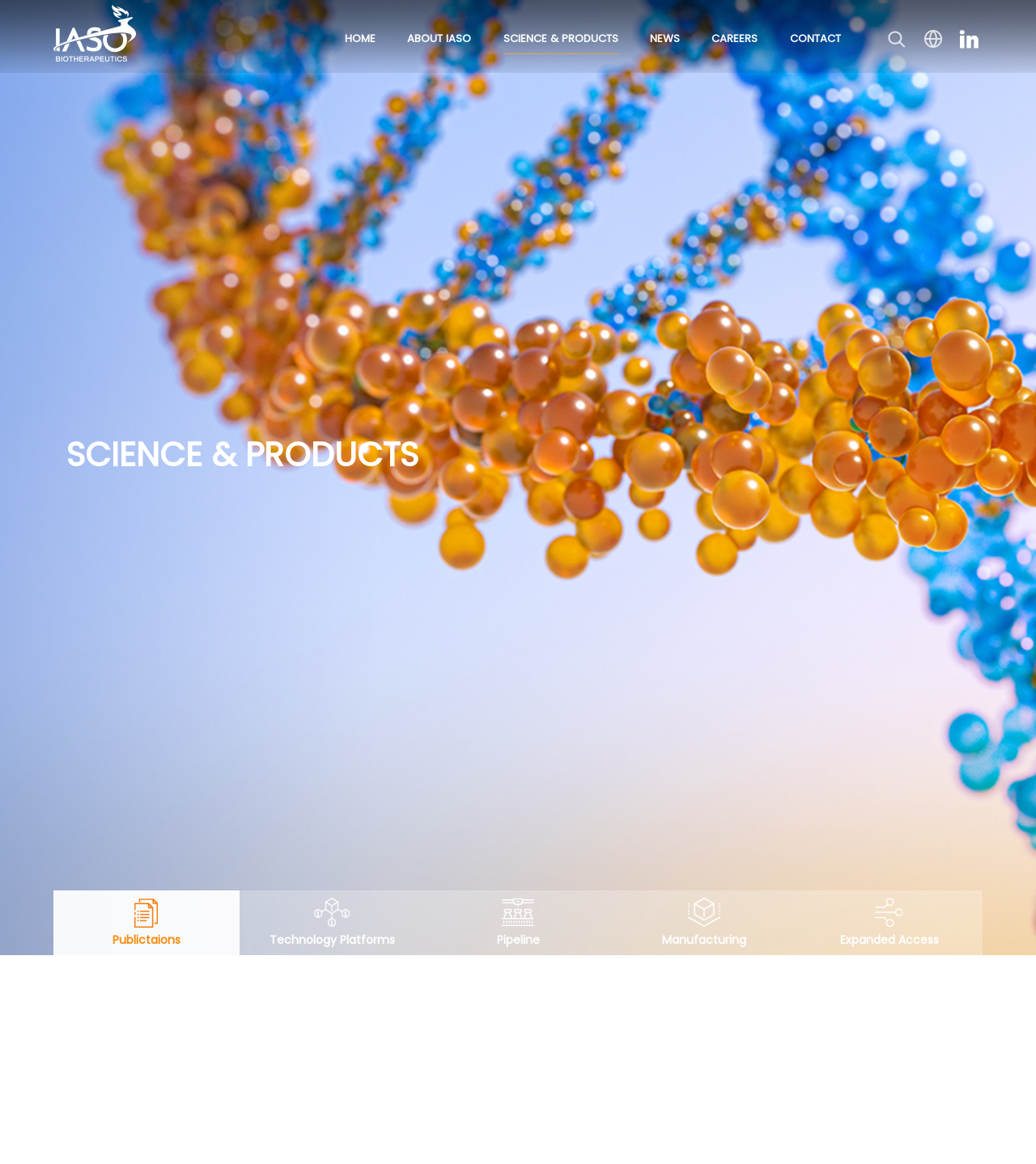Please determine the bounding box coordinates of the element's region to click in order to carry out the following instruction: "view science and products". The coordinates should be four float numbers between 0 and 1, i.e., [left, top, right, bottom].

[0.486, 0.022, 0.597, 0.047]